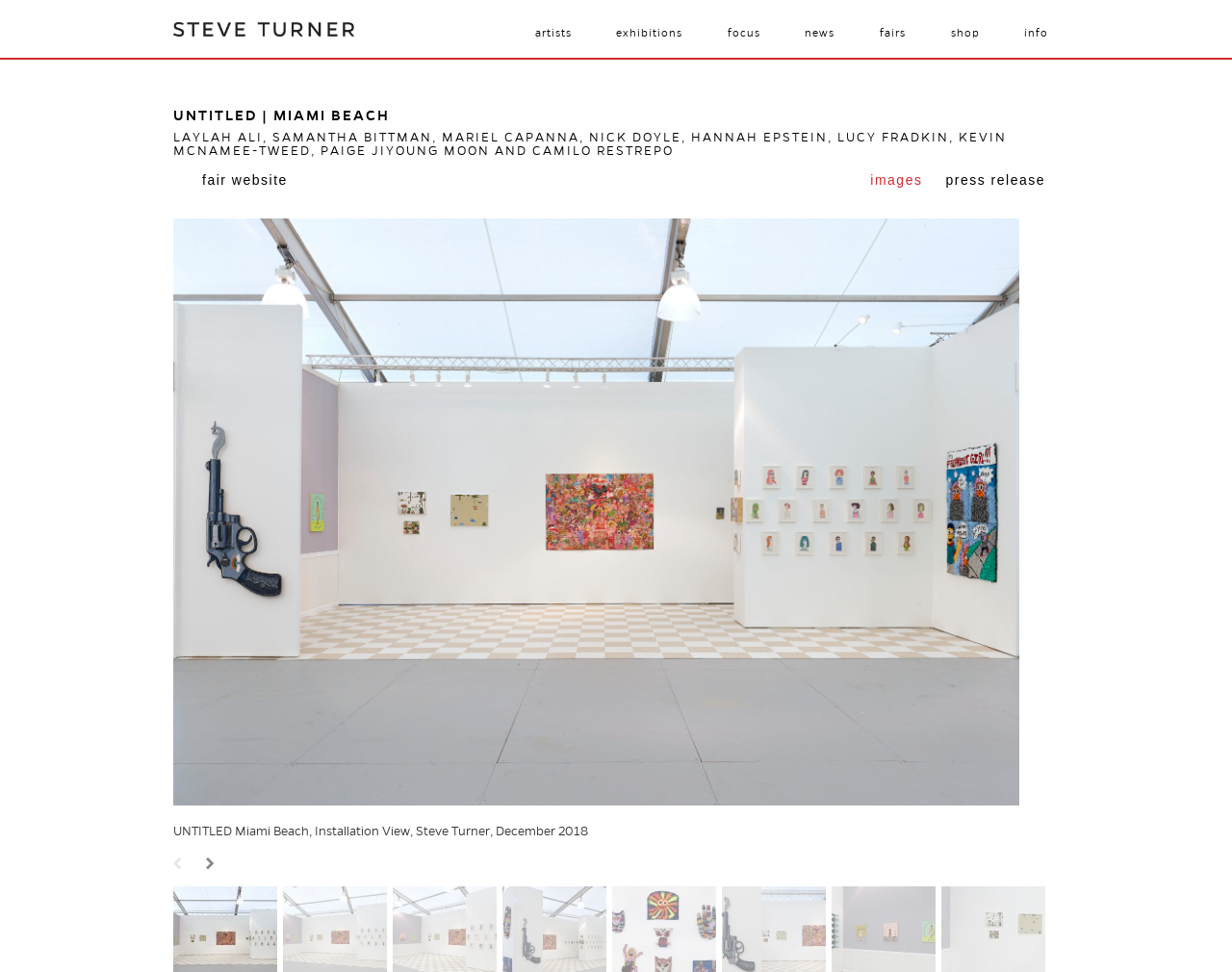Can you locate the main headline on this webpage and provide its text content?

UNTITLED | MIAMI BEACH